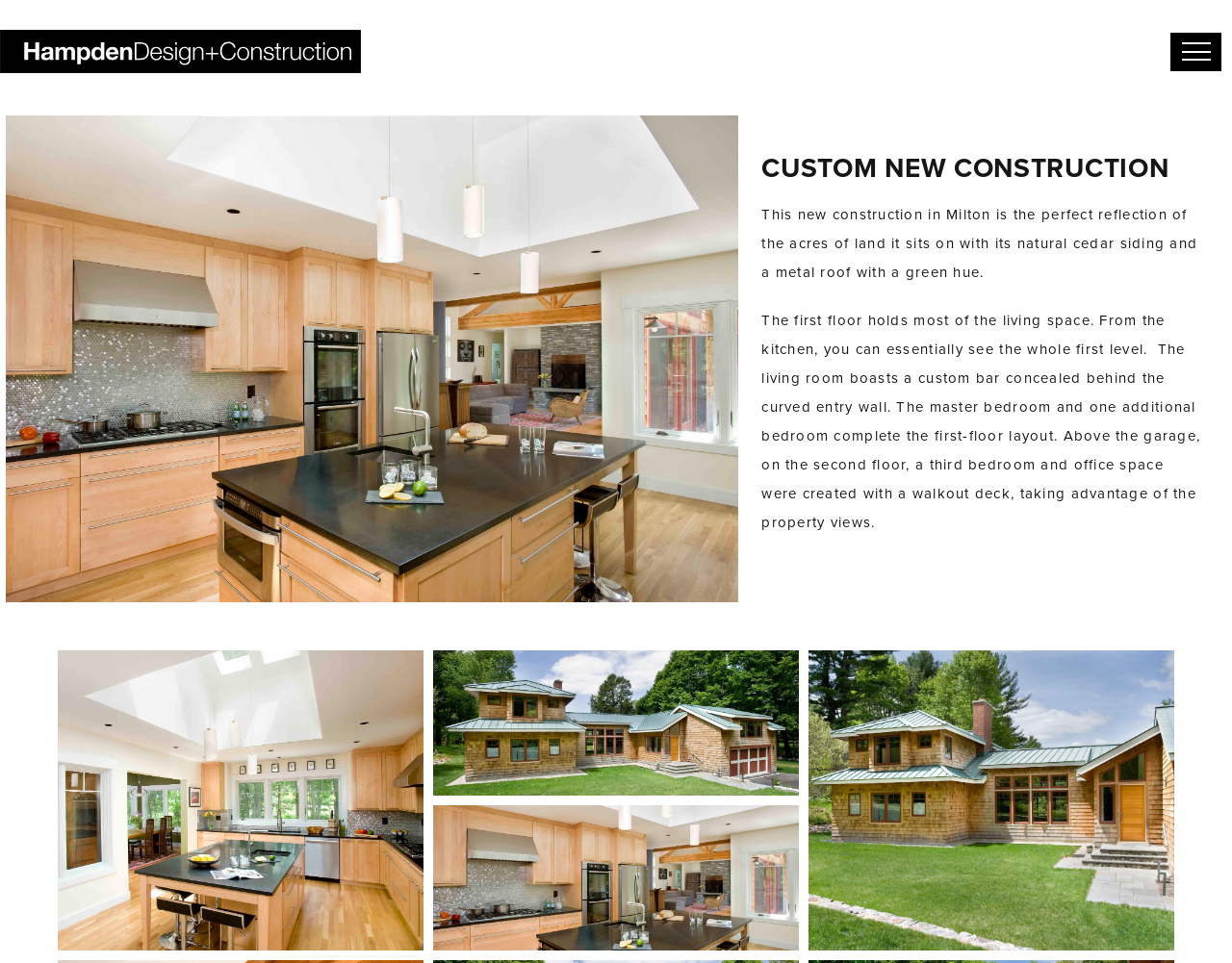What is the location of the new construction?
Refer to the image and give a detailed answer to the query.

Based on the webpage content, specifically the StaticText element with the text 'This new construction in Milton is the perfect reflection of the acres of land it sits on with its natural cedar siding and a metal roof with a green hue.', we can determine that the location of the new construction is Milton.